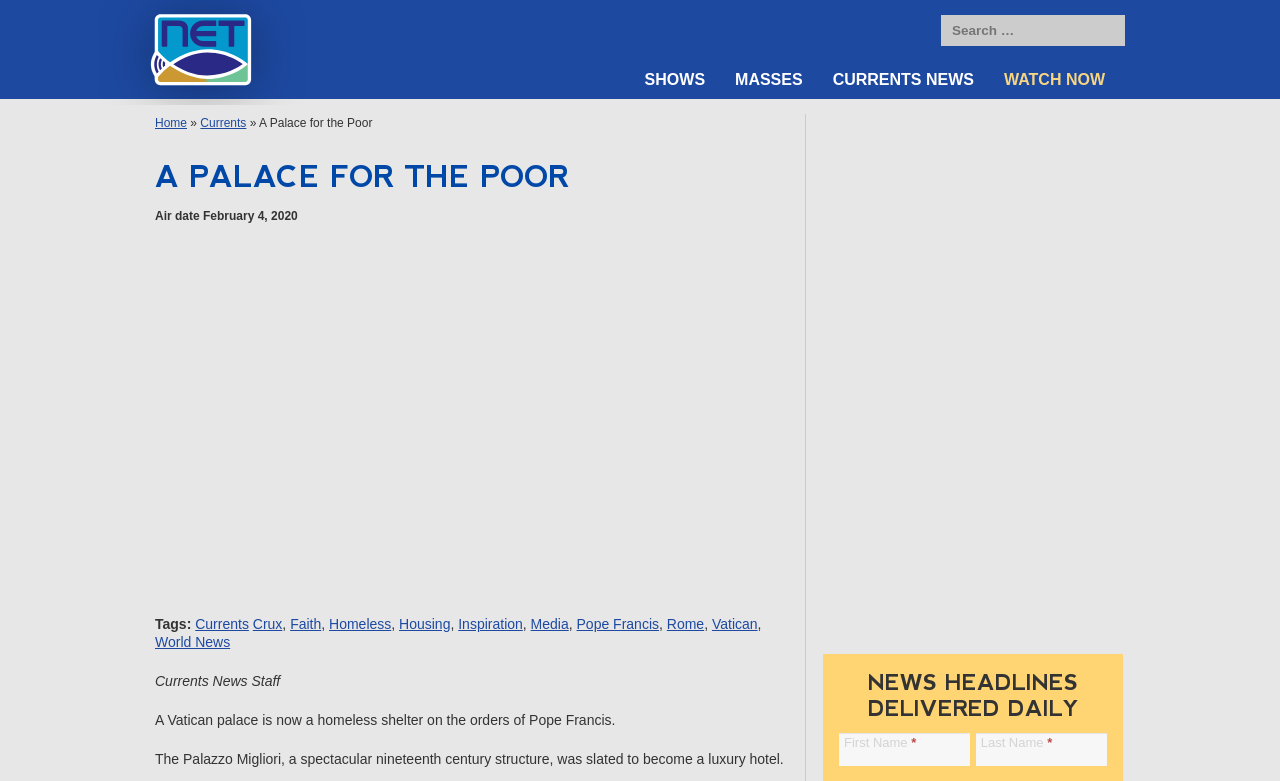Using the provided element description "Inspiration", determine the bounding box coordinates of the UI element.

[0.358, 0.789, 0.408, 0.809]